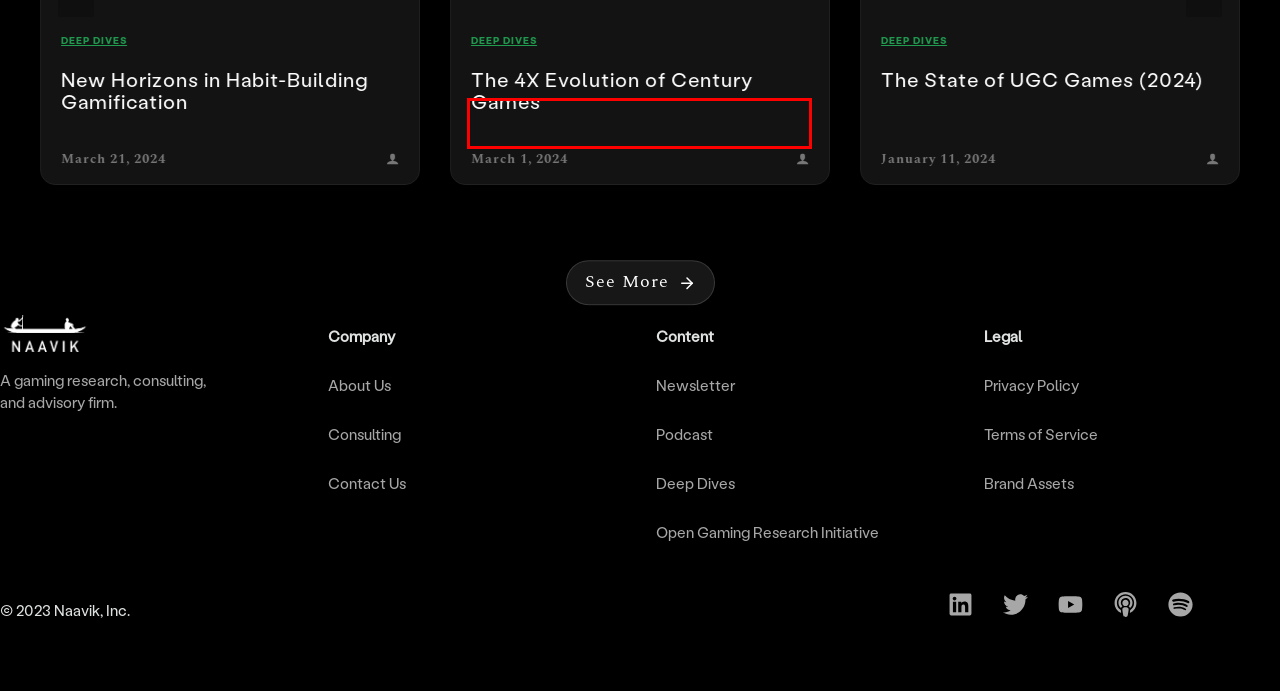Observe the provided screenshot of a webpage that has a red rectangle bounding box. Determine the webpage description that best matches the new webpage after clicking the element inside the red bounding box. Here are the candidates:
A. New Horizons in Habit-Building Gamification
B. Terms of Service | Naavik
C. The 4X Evolution of Century Games
D. ‎Wonder Blast on the App Store
E. The State of UGC Games (2024)
F. Need For Speed mobile: Leaked footage from Tencent’s open-world game has surfaced online
G. EA Ultimate Team revenue 2021 | Statista
H. ‎Rocket League Sideswipe on the App Store

C